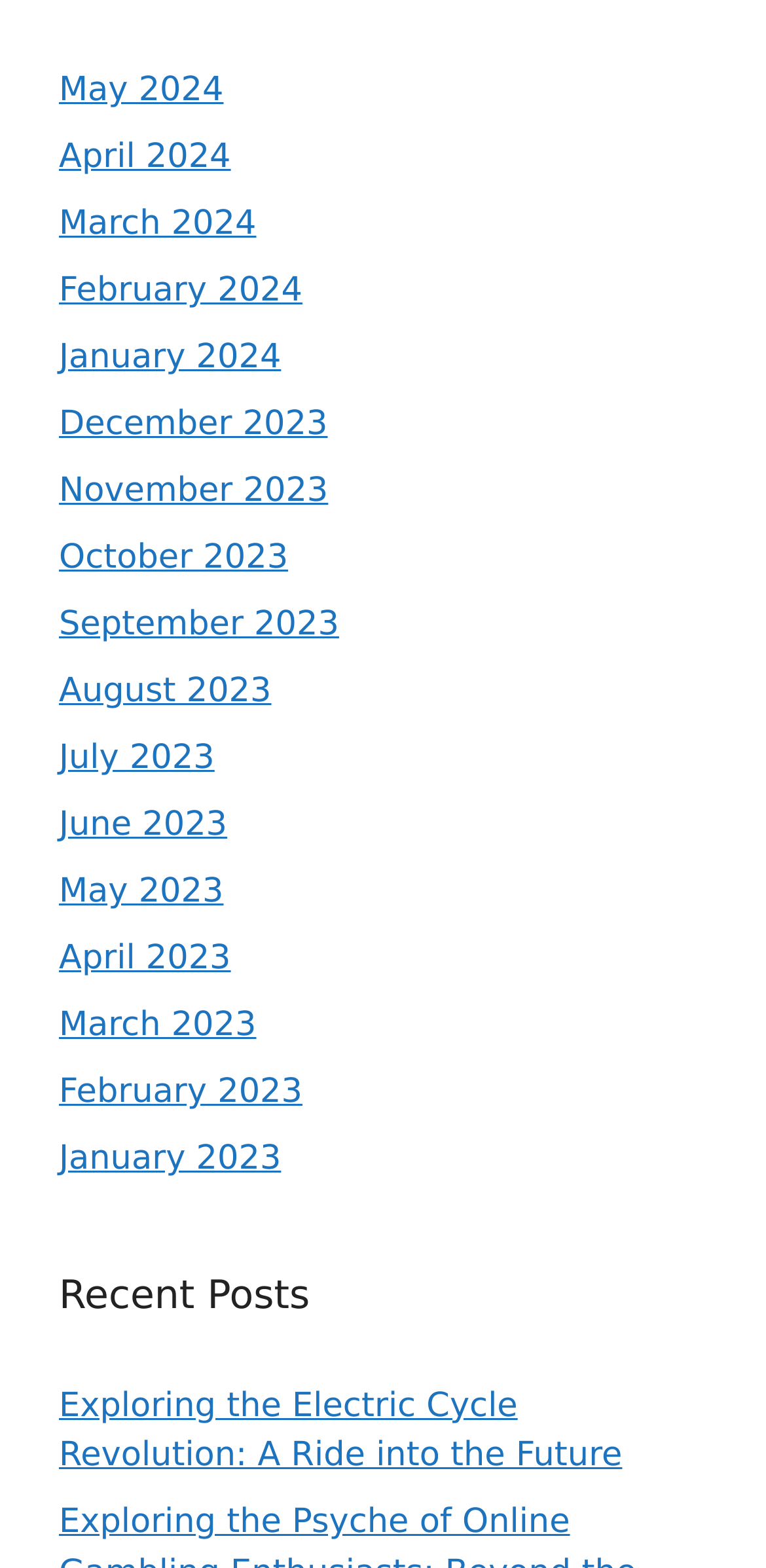Please locate the bounding box coordinates for the element that should be clicked to achieve the following instruction: "view recent posts". Ensure the coordinates are given as four float numbers between 0 and 1, i.e., [left, top, right, bottom].

[0.077, 0.806, 0.923, 0.844]